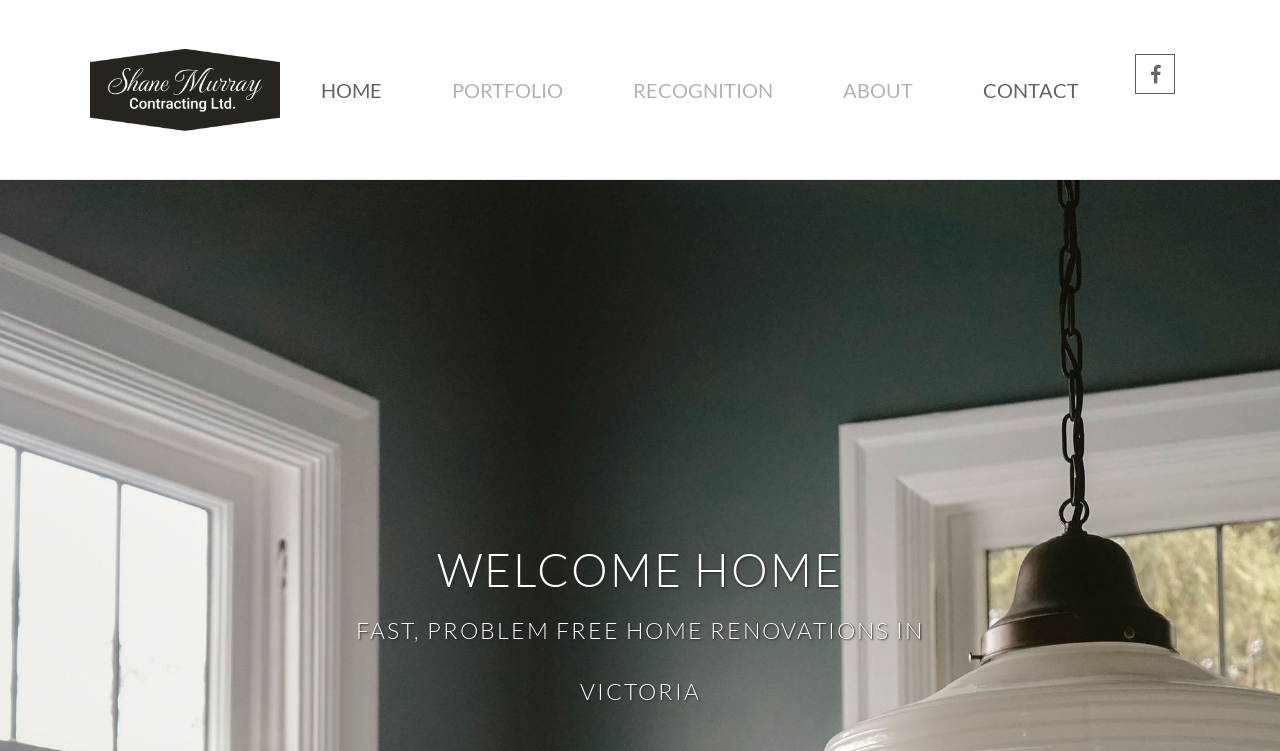What is the company name?
Could you answer the question in a detailed manner, providing as much information as possible?

The company name can be found in the link element with the text 'Shane Murray Contracting - Home Renovations in Victoria BC' and also in the image element with the same text, which suggests that it is the logo of the company.